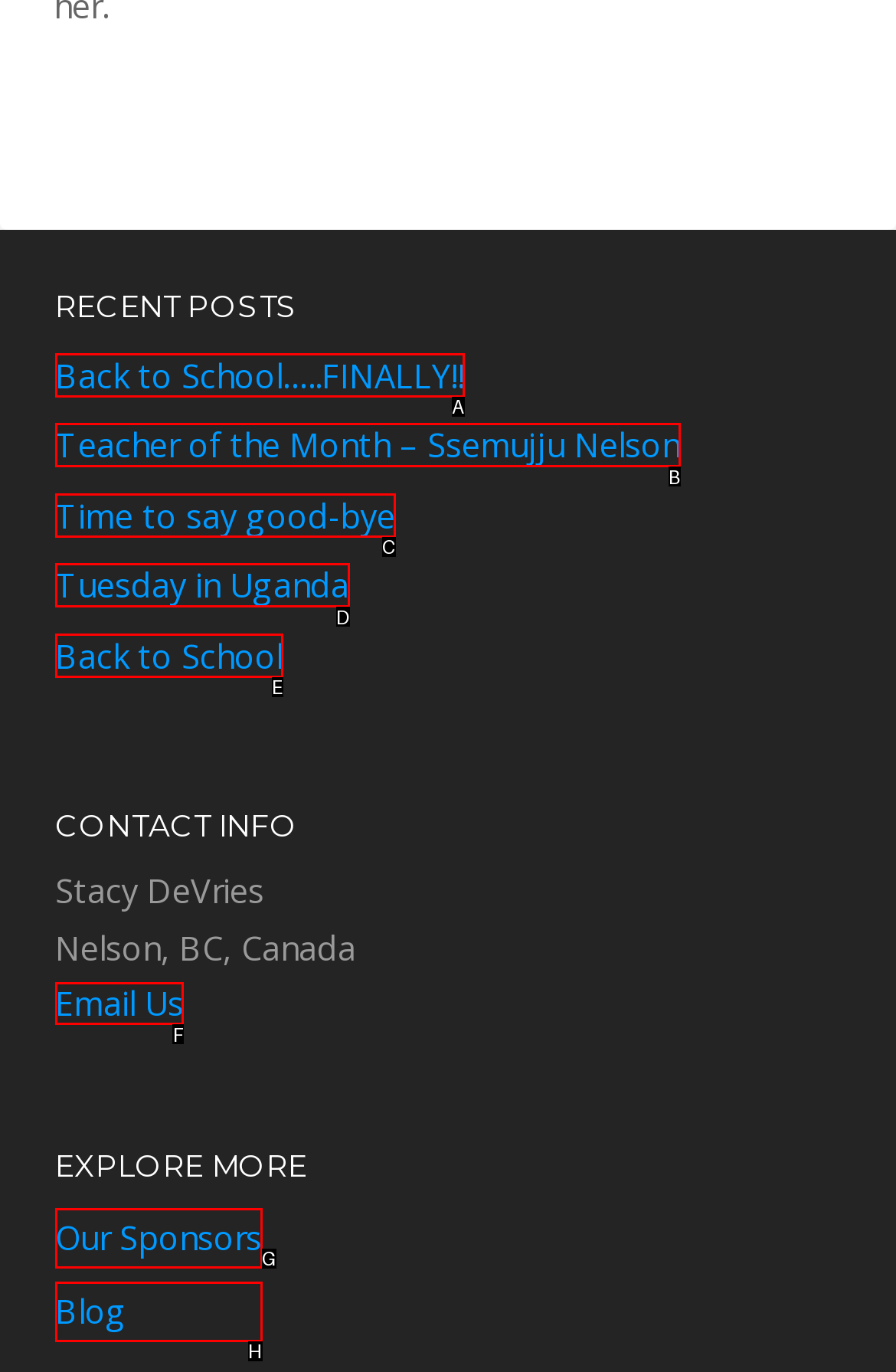Identify the correct UI element to click for this instruction: contact us via email
Respond with the appropriate option's letter from the provided choices directly.

F